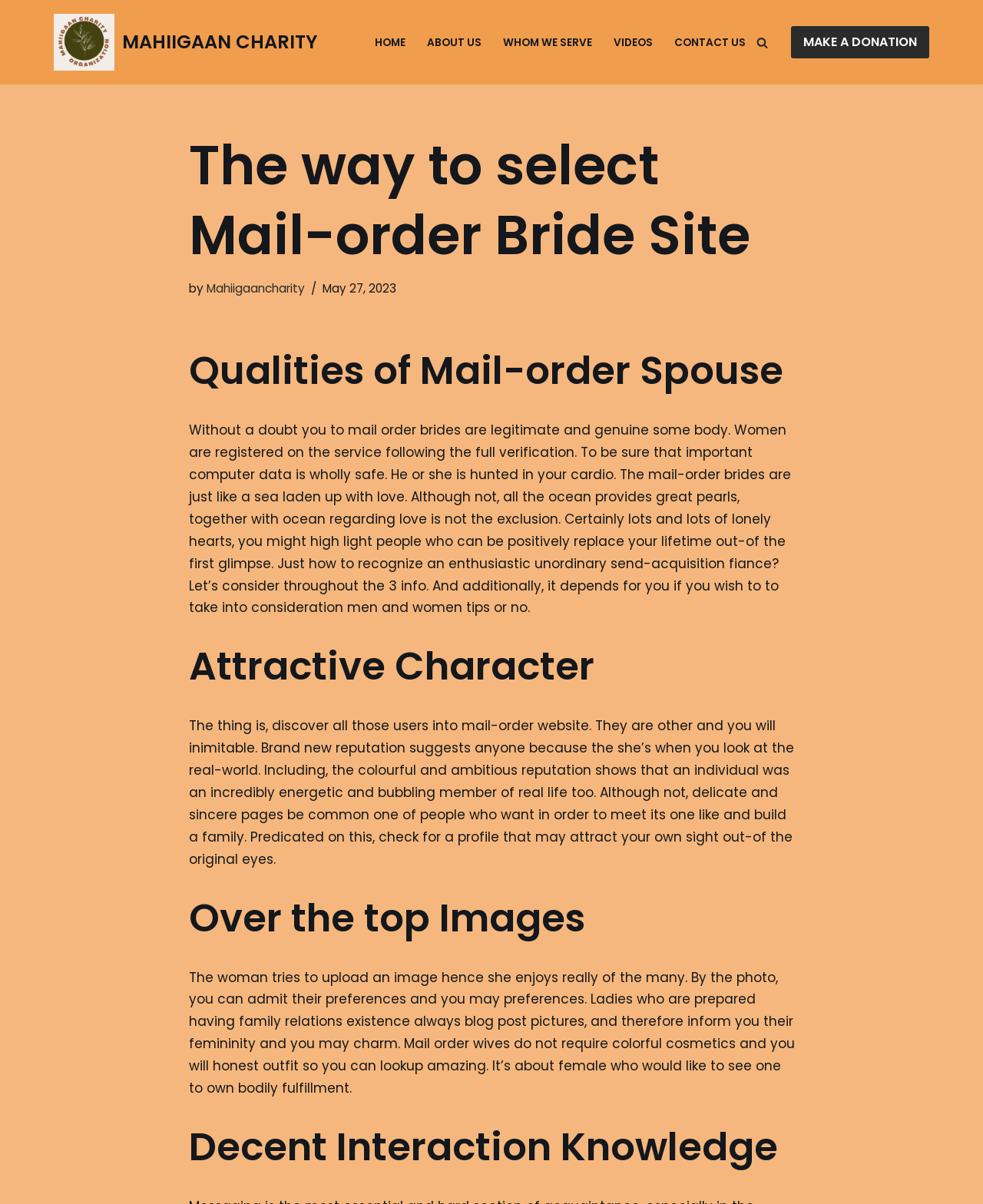What is the date of the article?
Give a detailed and exhaustive answer to the question.

The date of the article can be found in the time element, which is located below the heading 'The way to select Mail-order Bride Site' and above the text 'Without a doubt you to mail order brides are legitimate and genuine some body.'.